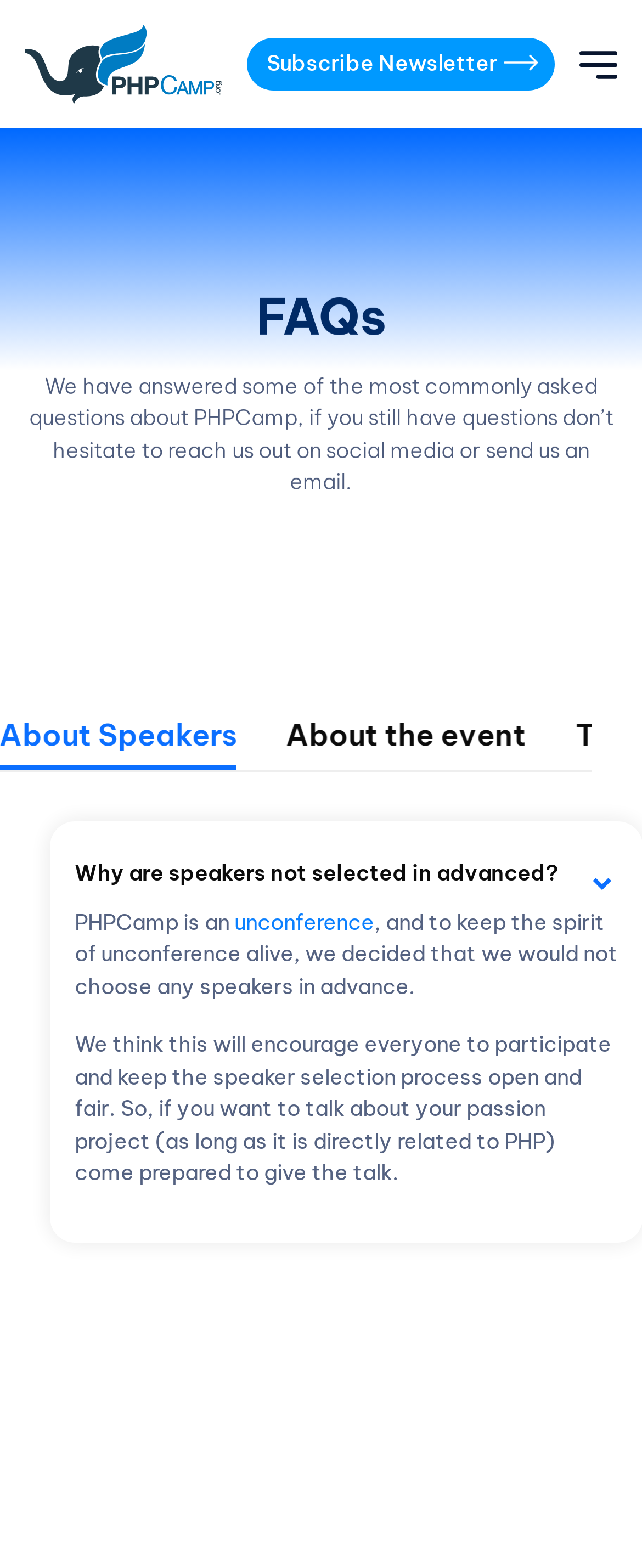How can I participate in speaker selection?
Refer to the image and provide a thorough answer to the question.

According to the text on the page, PHPCamp does not select speakers in advance. Instead, it encourages everyone to participate and keep the speaker selection process open and fair. This suggests that if I want to participate in speaker selection, I should come prepared to give a talk about my passion project related to PHP.